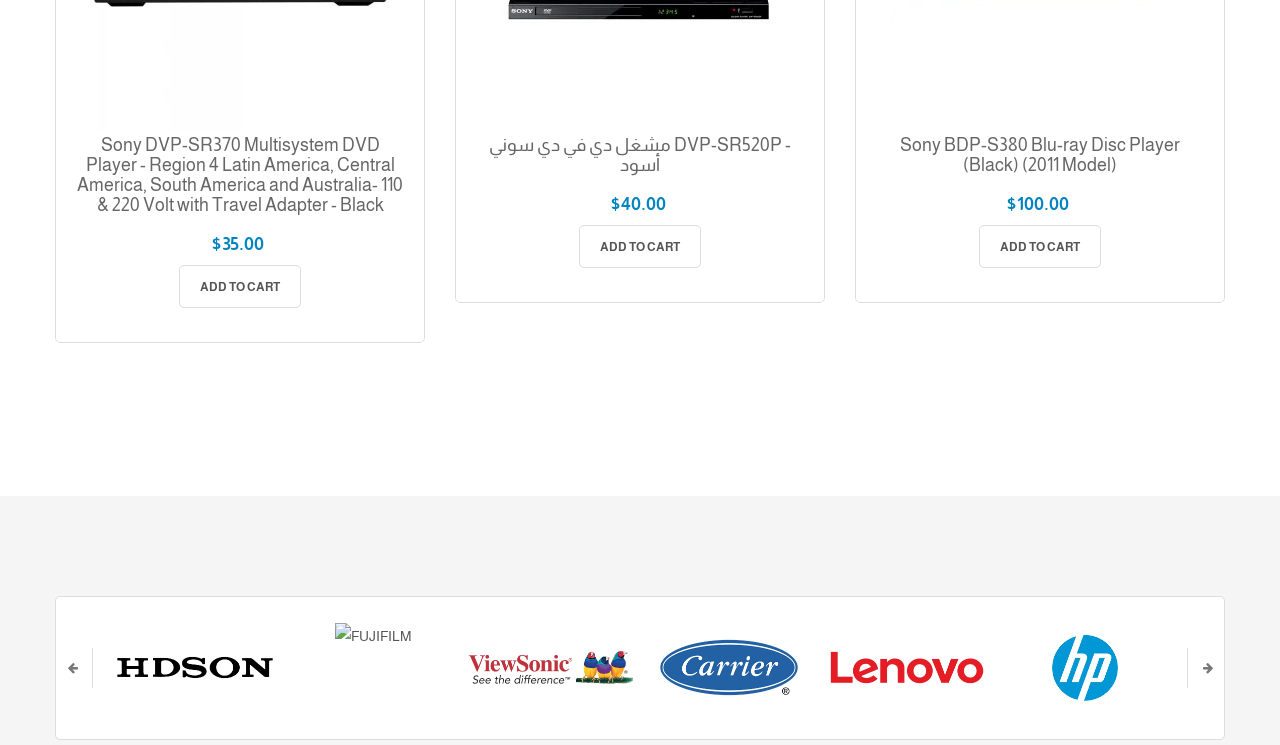Show the bounding box coordinates for the HTML element described as: "Quick view".

[0.208, 0.637, 0.241, 0.694]